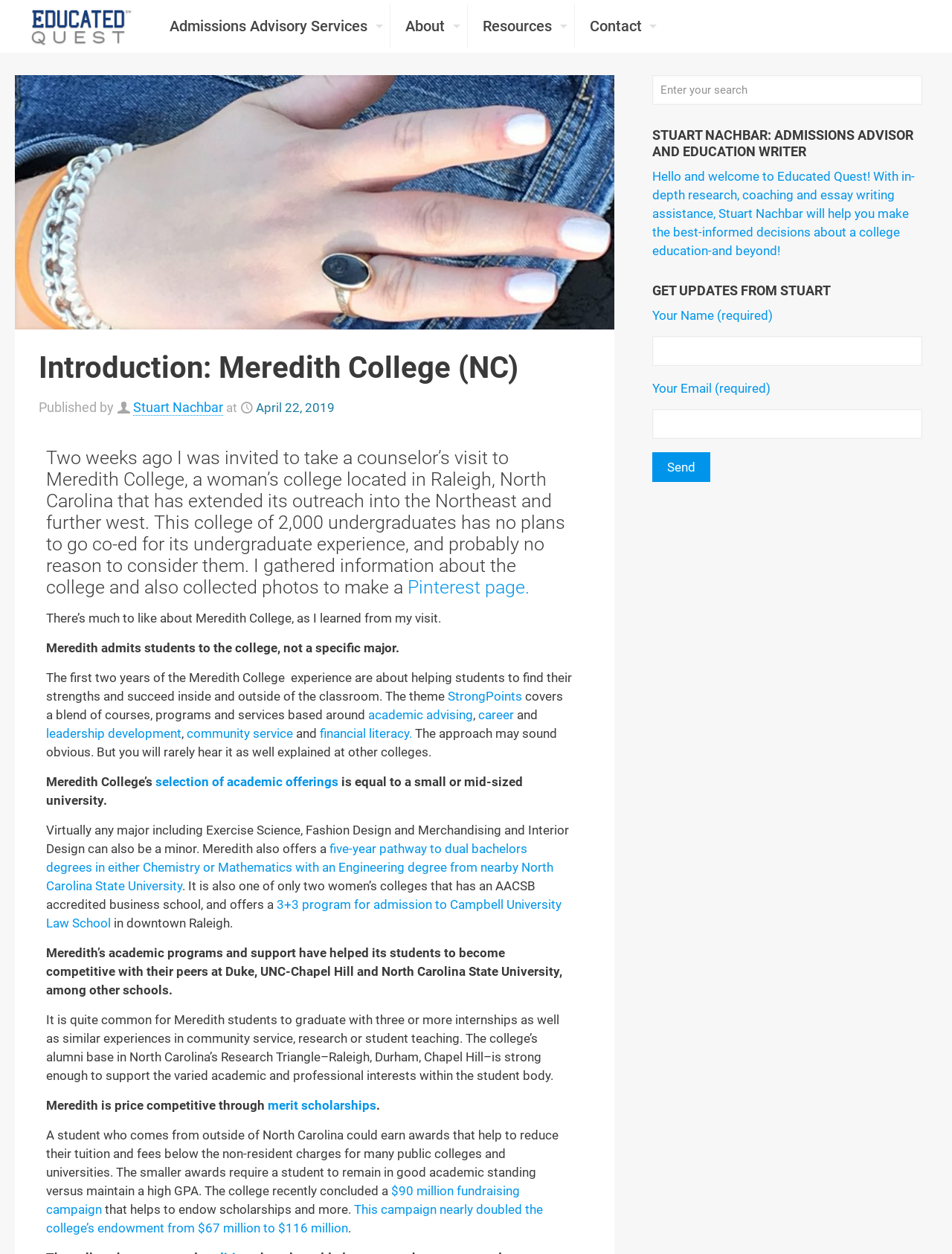What is the name of the college described in the article?
Please respond to the question thoroughly and include all relevant details.

The article describes a visit to a woman's college in Raleigh, North Carolina, and provides information about its academic programs, support, and alumni base. The name of the college is mentioned in the first sentence of the article as Meredith College.